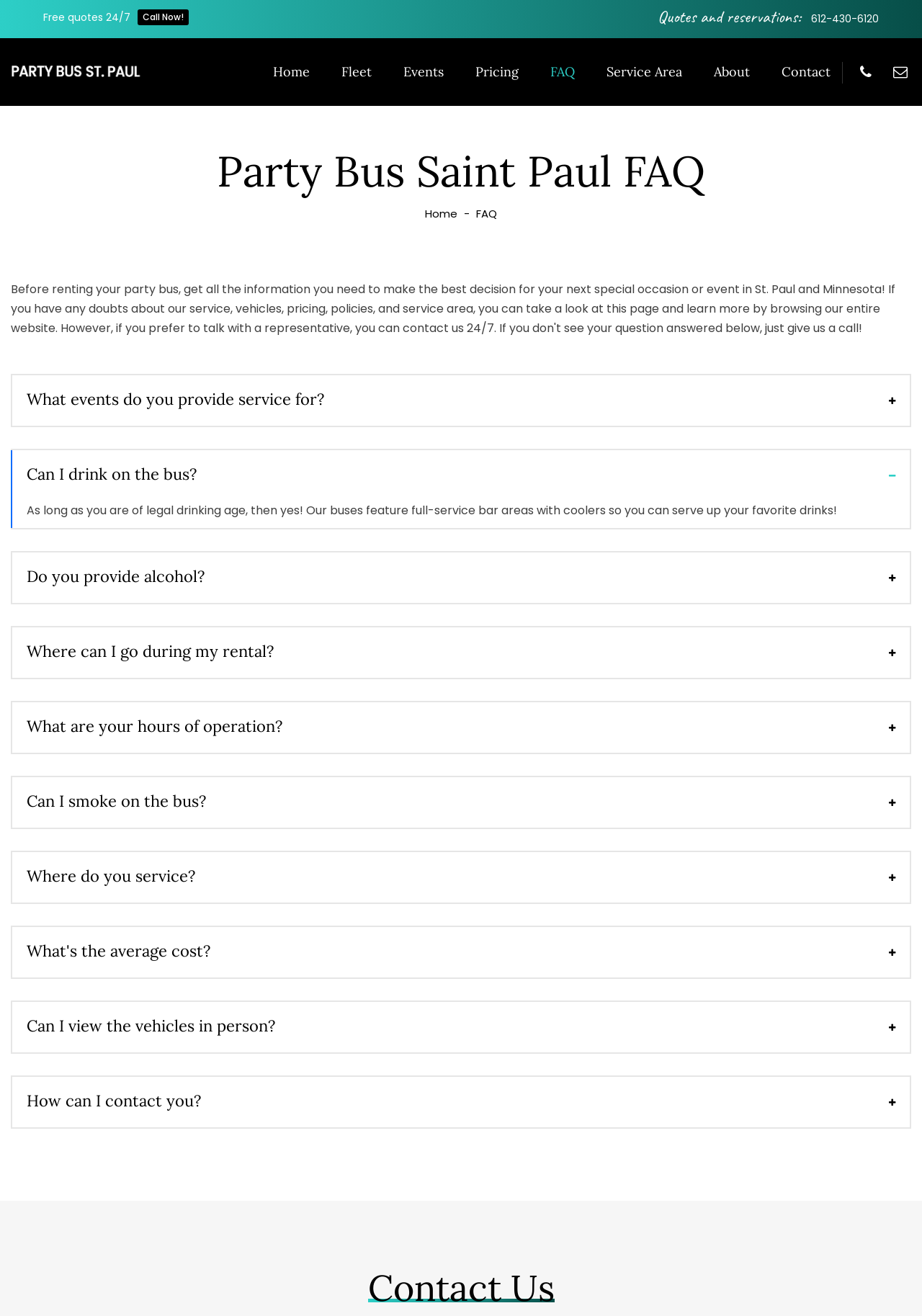Please provide a comprehensive response to the question based on the details in the image: How can you contact the party bus company?

I found the heading 'Contact Us' and the link 'Call Now!' at the top of the page, which suggests that you can contact the party bus company by calling them. Additionally, I found the question 'How can I contact you?' which implies that there is contact information available to view.